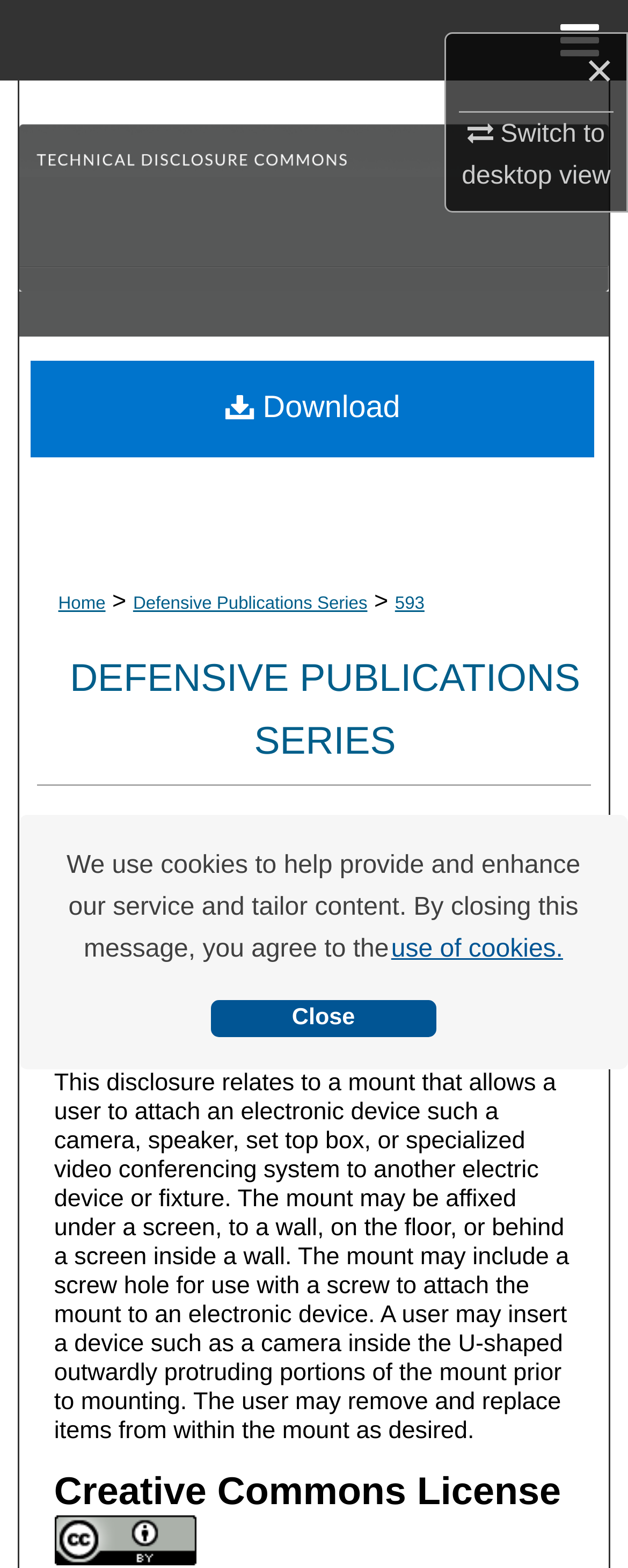Determine the primary headline of the webpage.

Technical Disclosure Commons